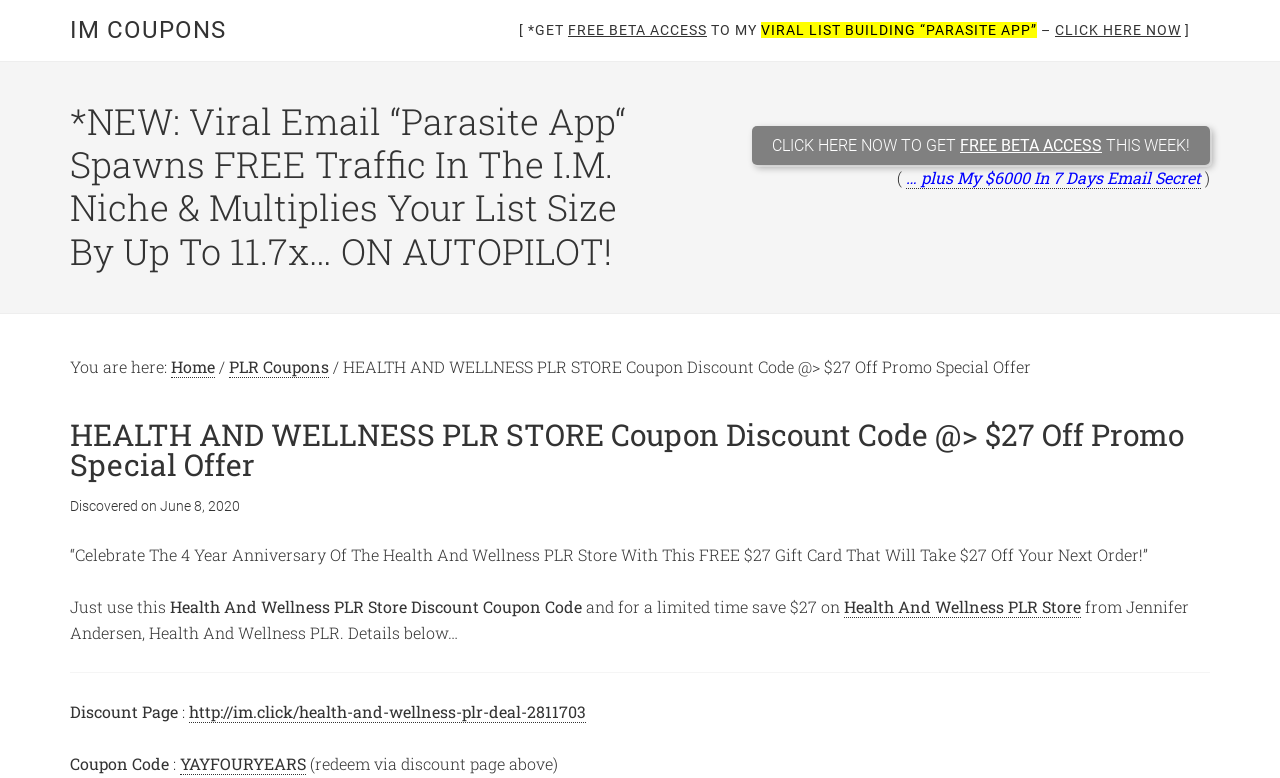Identify the bounding box coordinates of the specific part of the webpage to click to complete this instruction: "Click here to get free beta access this week".

[0.588, 0.162, 0.945, 0.212]